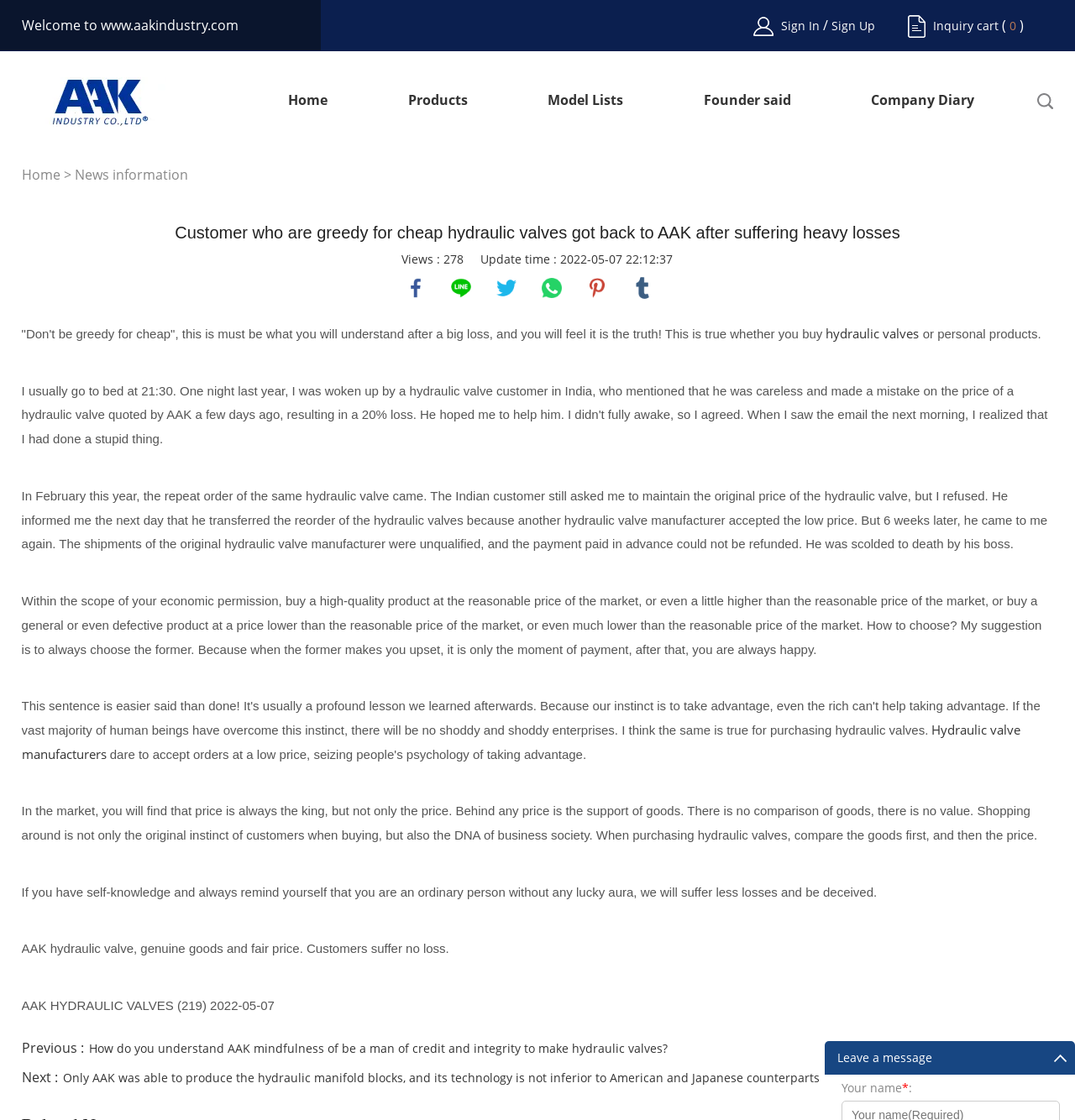How many views does this article have?
Please provide a detailed and thorough answer to the question.

The number of views is mentioned in the text 'Views : 278' which is located below the article's title.